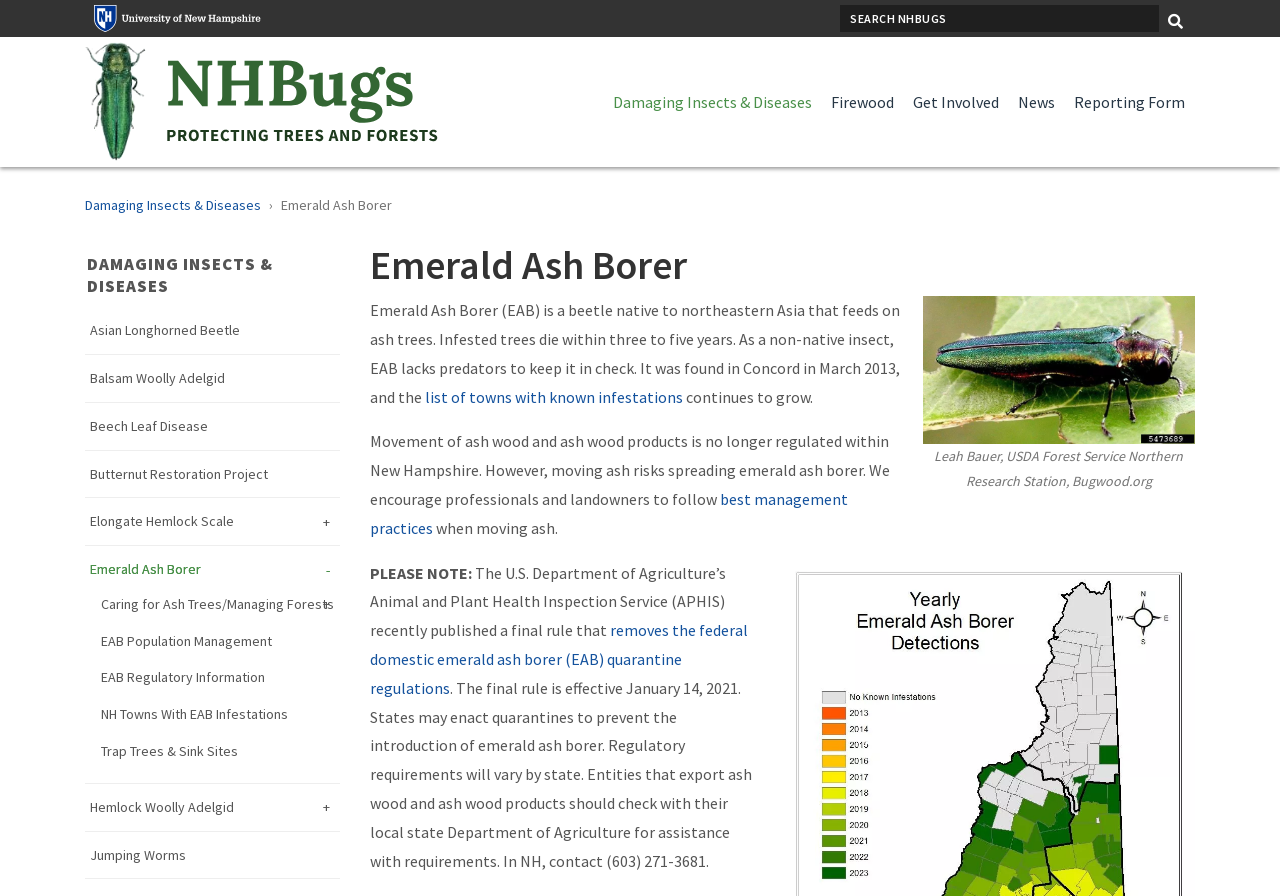Answer the question in one word or a short phrase:
What is the name of the beetle?

Emerald Ash Borer